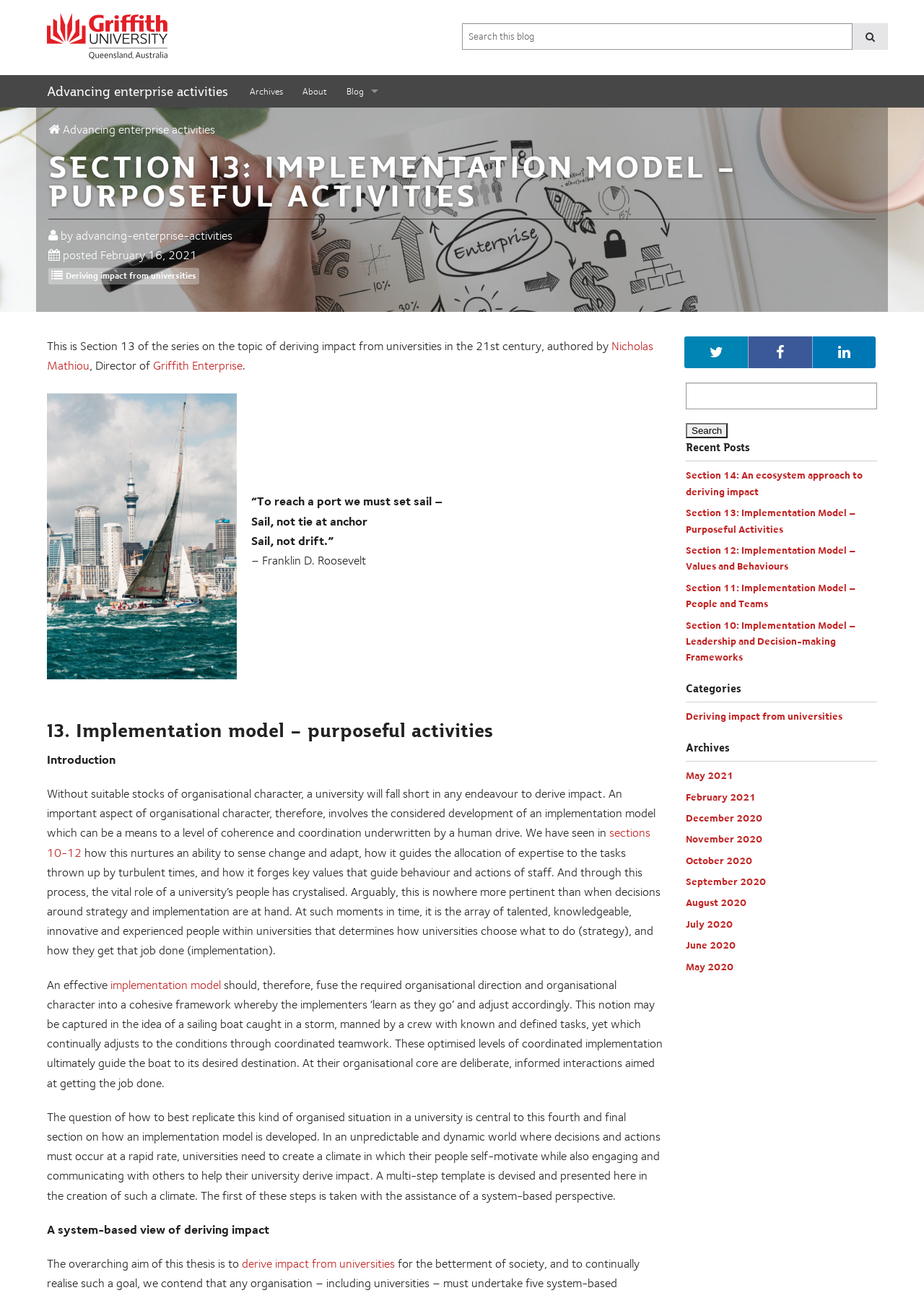What is the author of the series on deriving impact from universities?
Look at the image and answer the question using a single word or phrase.

Nicholas Mathiou